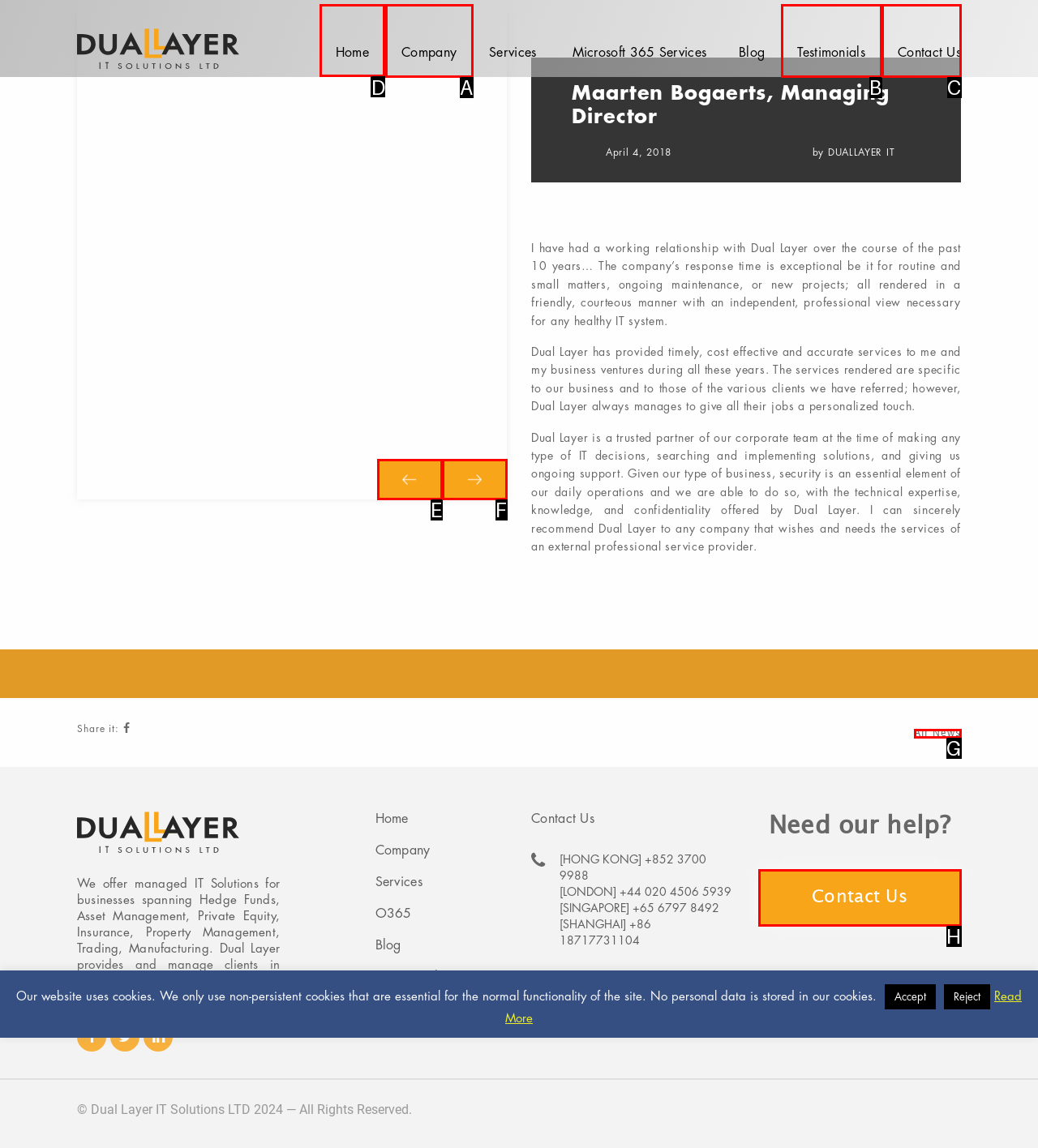Decide which HTML element to click to complete the task: Click the Home link Provide the letter of the appropriate option.

D